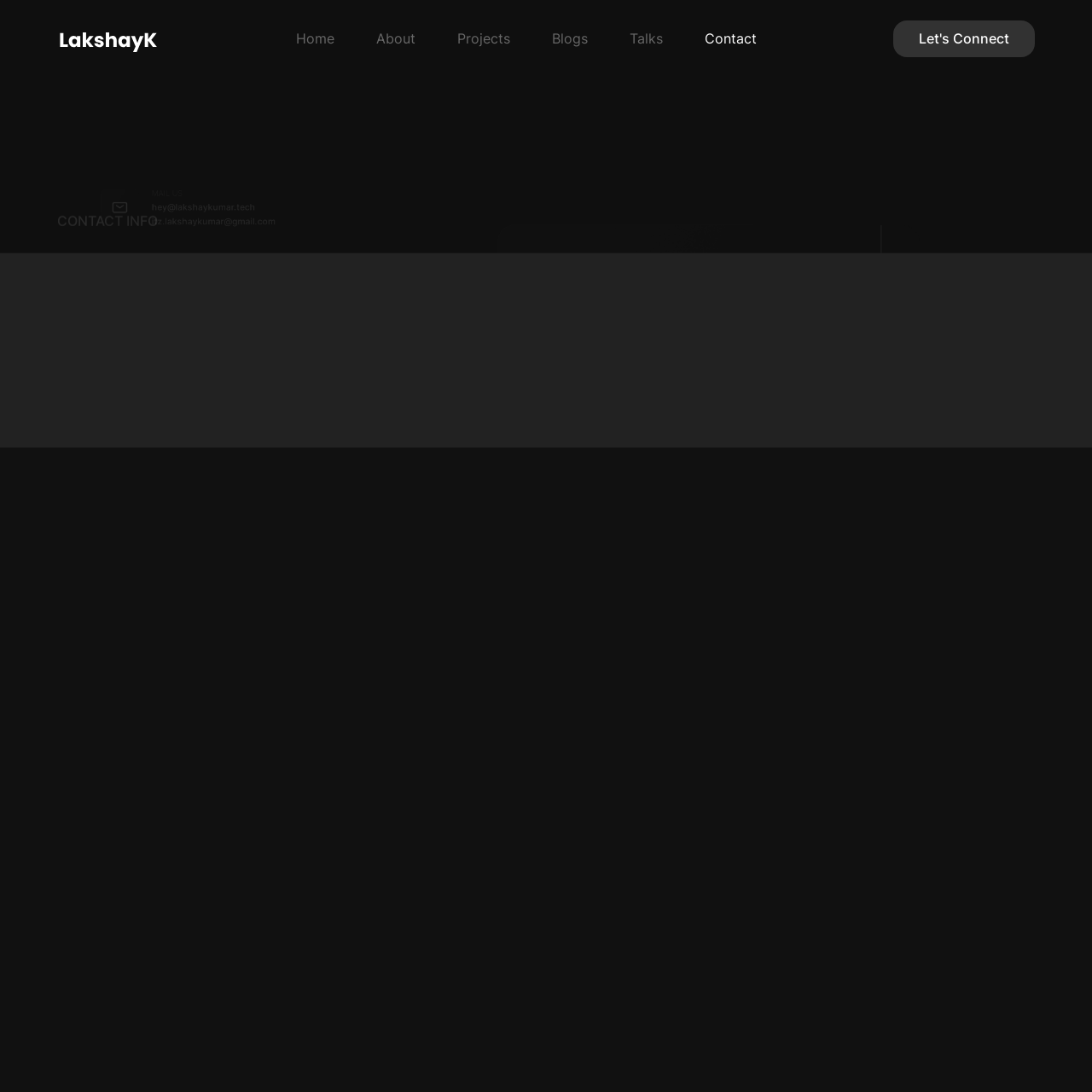Bounding box coordinates should be provided in the format (top-left x, top-left y, bottom-right x, bottom-right y) with all values between 0 and 1. Identify the bounding box for this UI element: About

[0.365, 0.708, 0.399, 0.719]